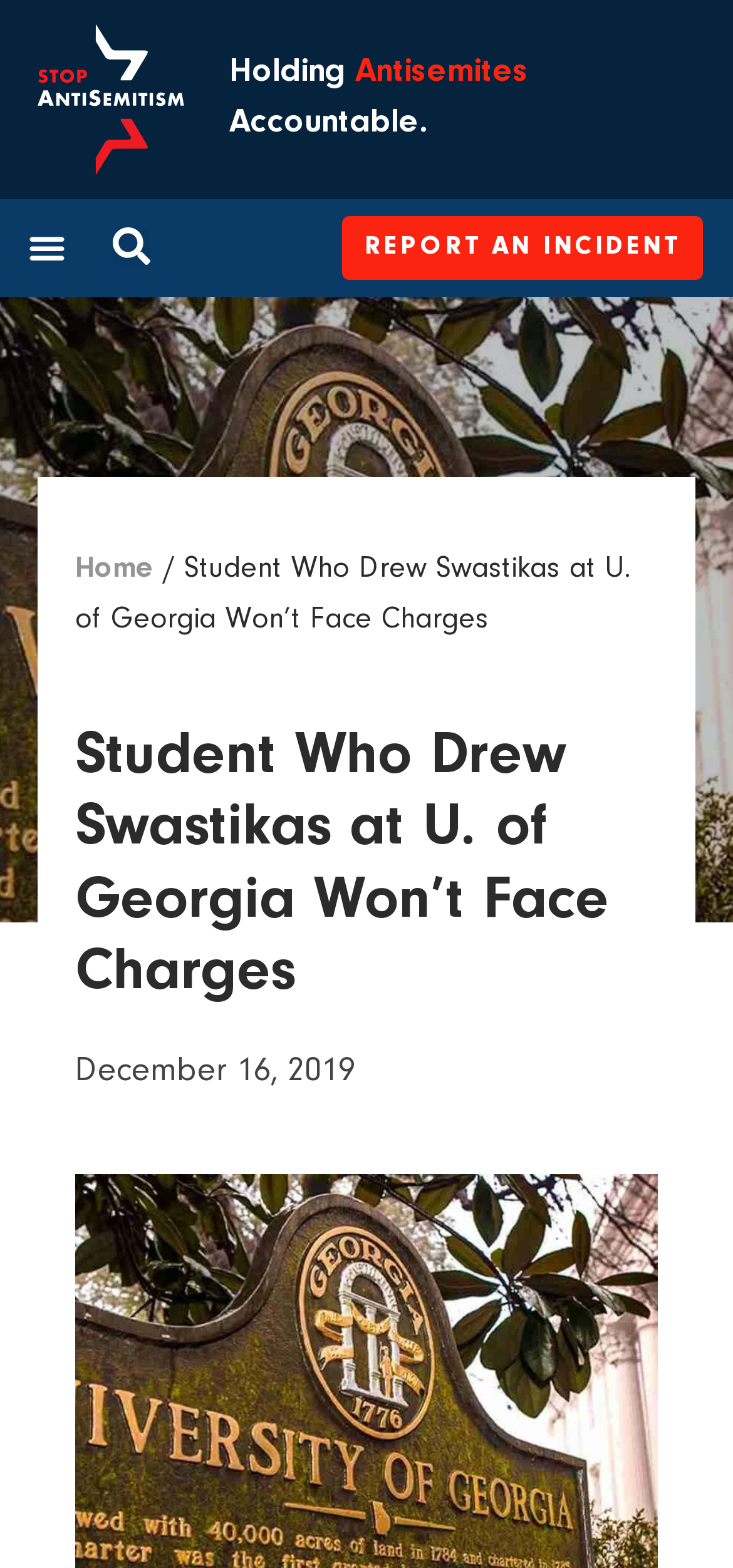Identify the bounding box for the given UI element using the description provided. Coordinates should be in the format (top-left x, top-left y, bottom-right x, bottom-right y) and must be between 0 and 1. Here is the description: Search

[0.154, 0.145, 0.205, 0.169]